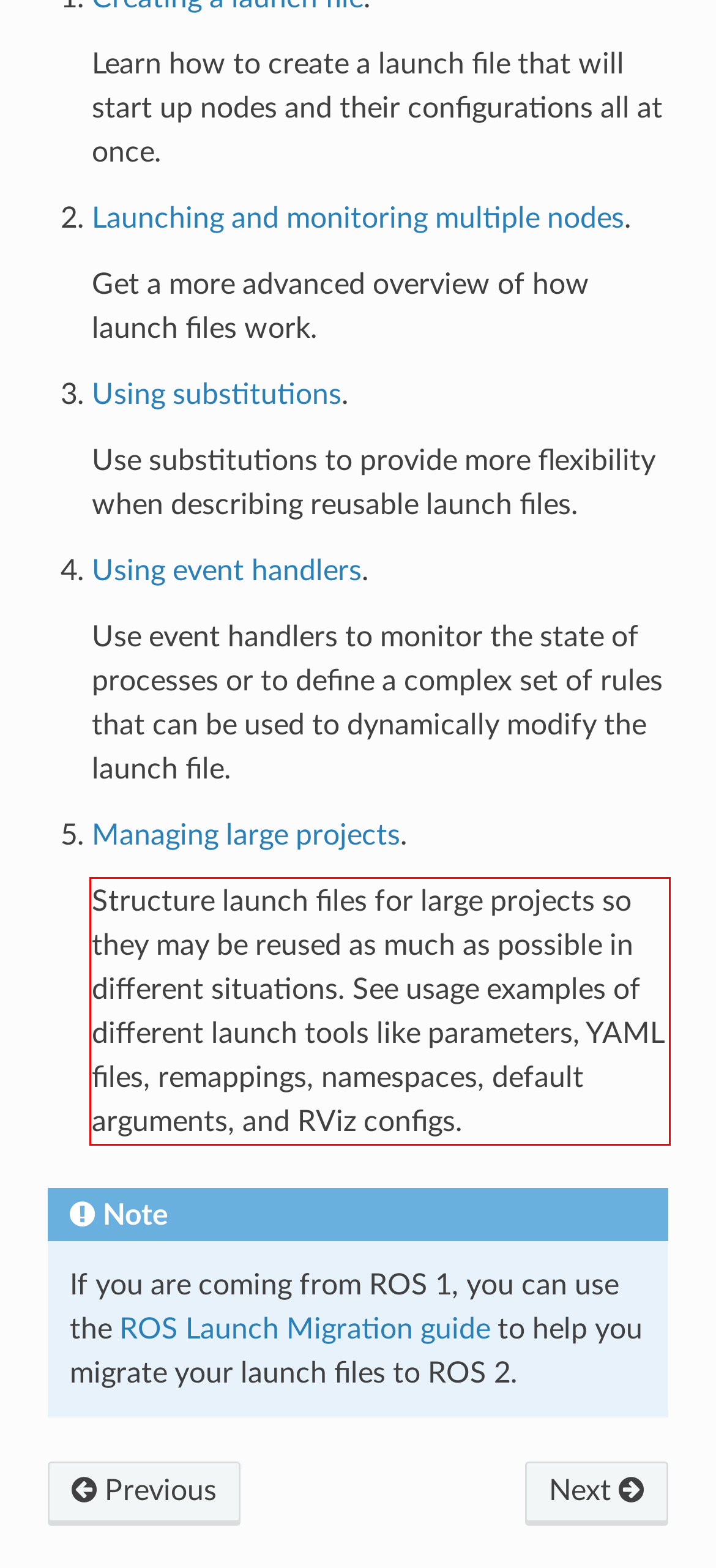Identify and transcribe the text content enclosed by the red bounding box in the given screenshot.

Structure launch files for large projects so they may be reused as much as possible in different situations. See usage examples of different launch tools like parameters, YAML files, remappings, namespaces, default arguments, and RViz configs.